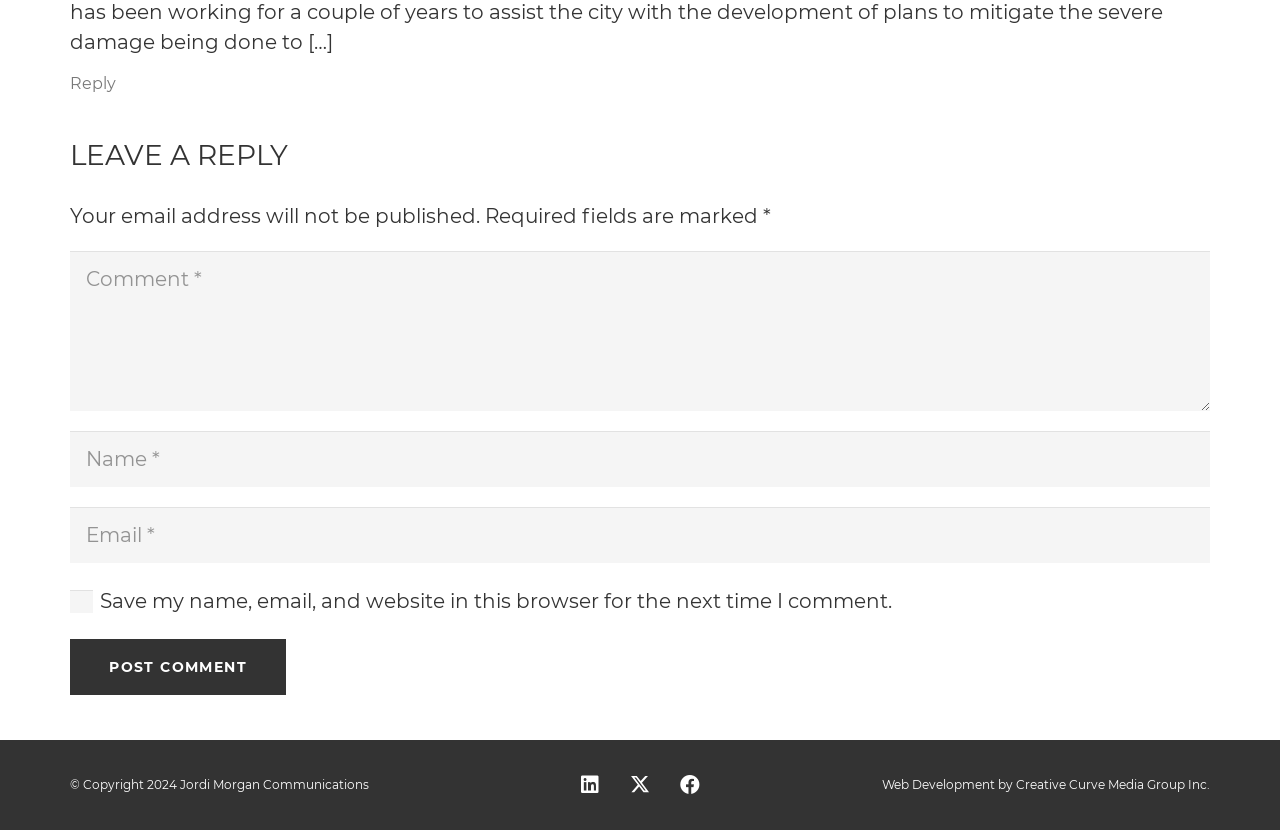From the screenshot, find the bounding box of the UI element matching this description: "Reply". Supply the bounding box coordinates in the form [left, top, right, bottom], each a float between 0 and 1.

[0.055, 0.09, 0.091, 0.113]